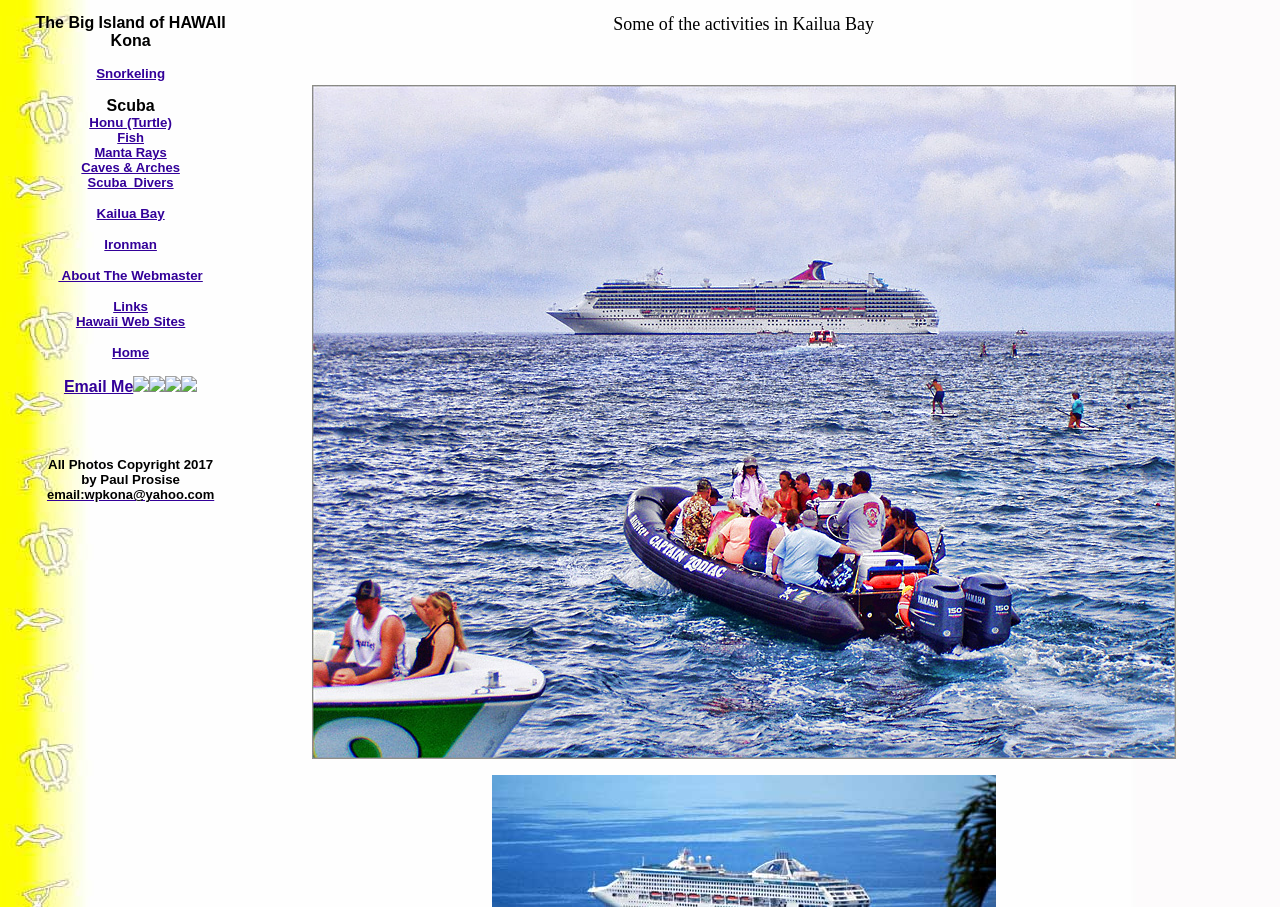Please find the bounding box coordinates of the clickable region needed to complete the following instruction: "Click on Snorkeling". The bounding box coordinates must consist of four float numbers between 0 and 1, i.e., [left, top, right, bottom].

[0.075, 0.071, 0.129, 0.089]